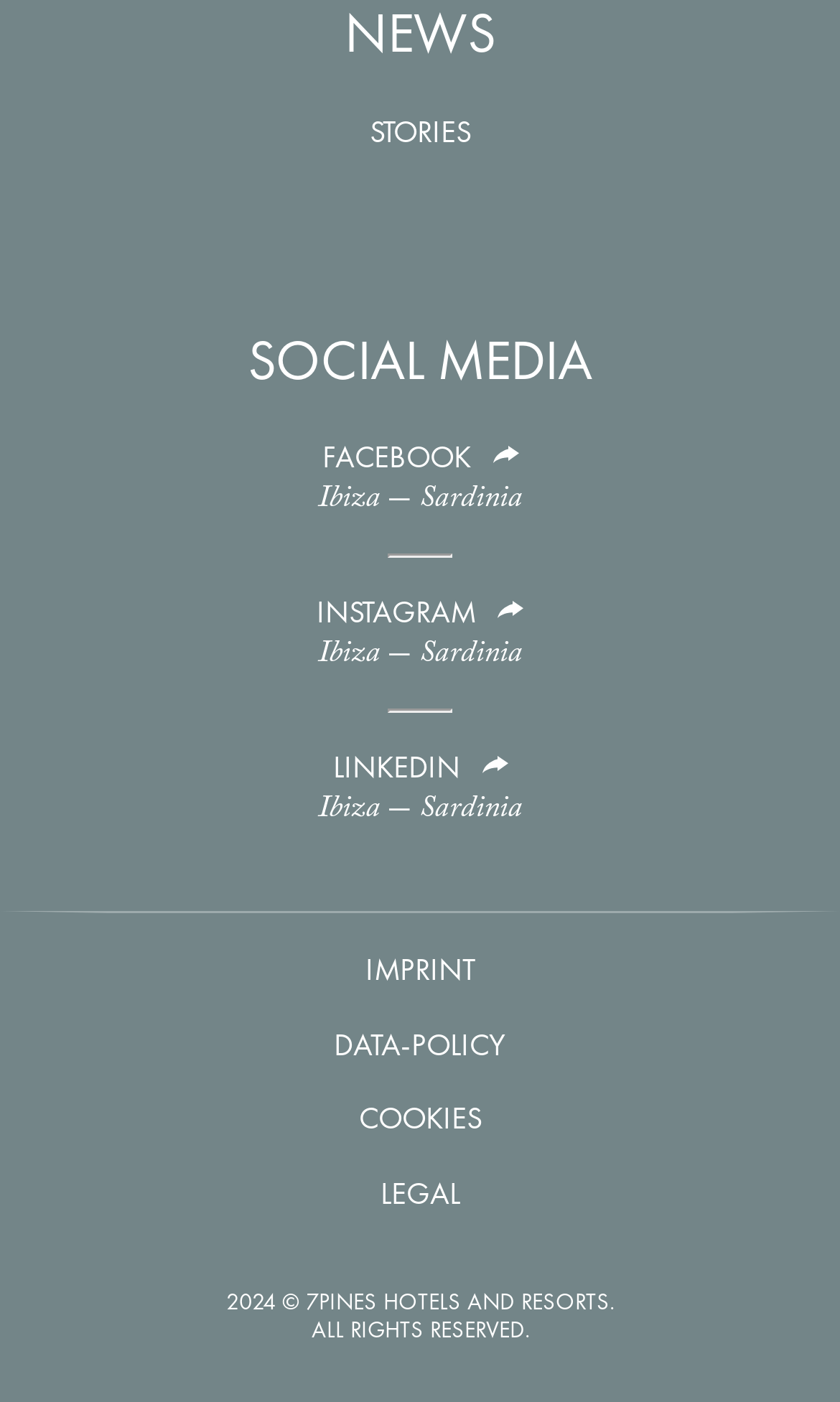Based on the provided description, "Thursday Night Study Centre", find the bounding box of the corresponding UI element in the screenshot.

None